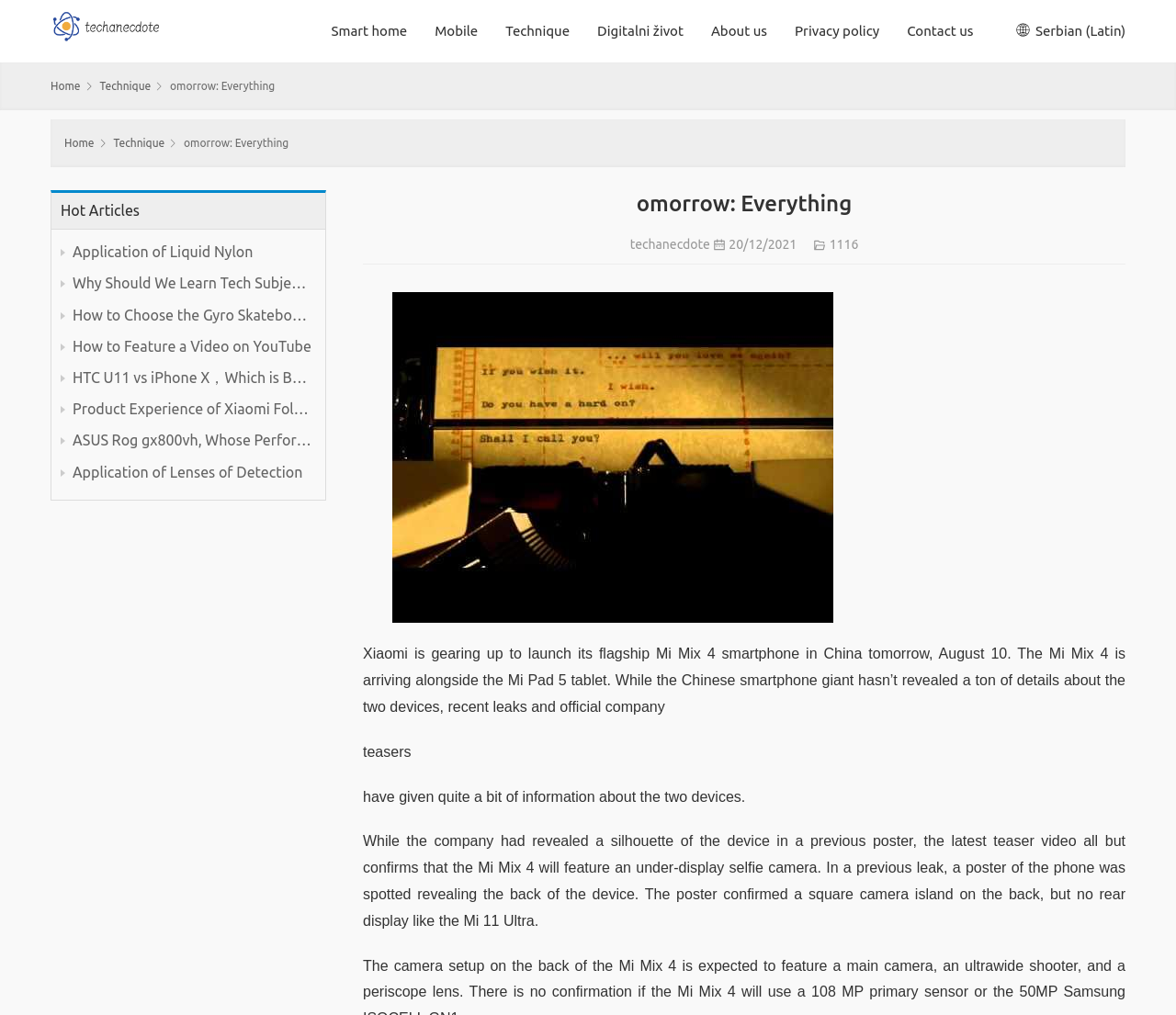Determine the bounding box coordinates of the clickable region to carry out the instruction: "Learn more about 'Xiaomi Foldable Mobile Phone'".

[0.062, 0.395, 0.265, 0.412]